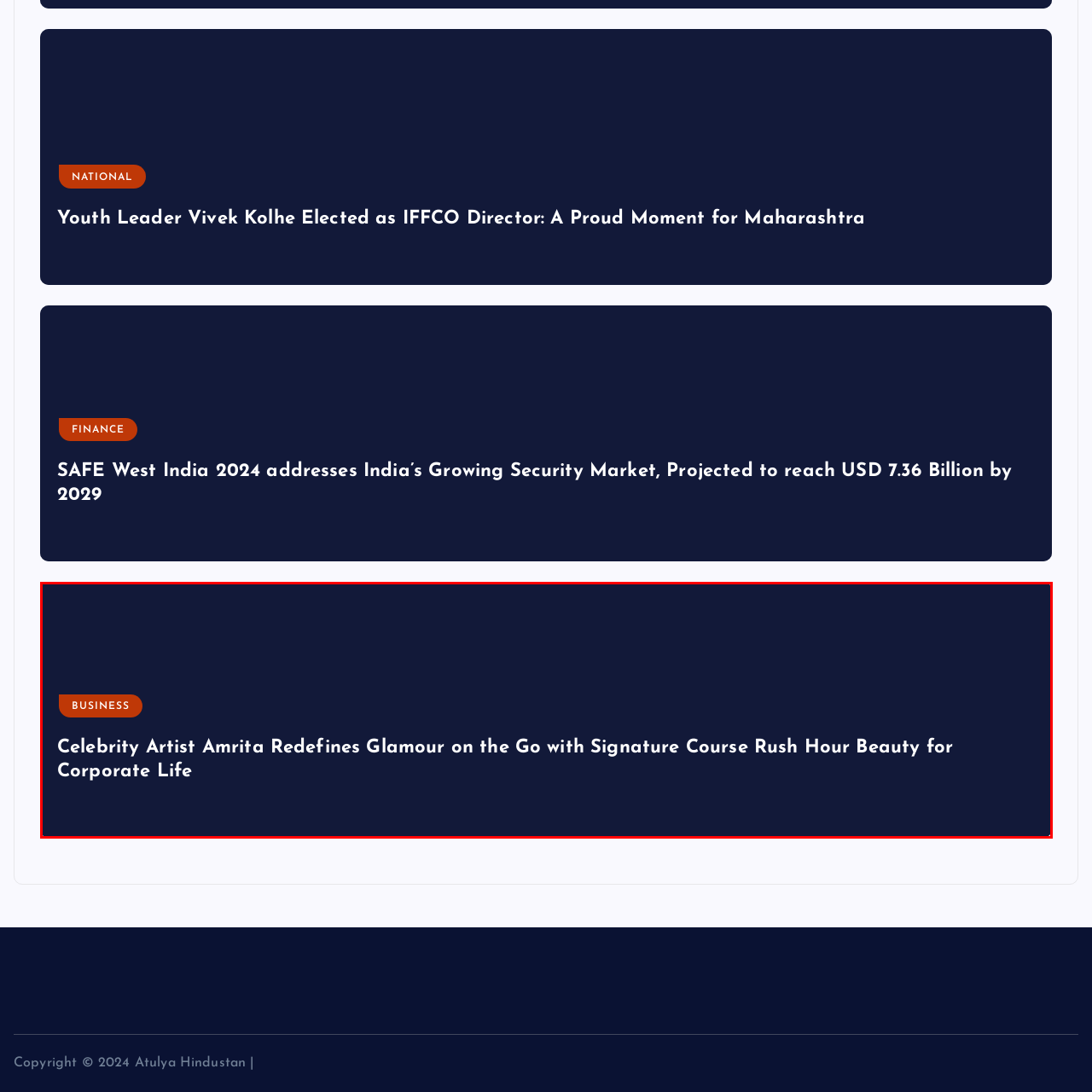Look closely at the image within the red-bordered box and thoroughly answer the question below, using details from the image: What is the color palette of the design?

The design incorporates a sophisticated color palette, emphasizing the contemporary and dynamic nature of the course being presented, which appeals to those seeking to enhance their appearance efficiently amidst their hectic schedules.